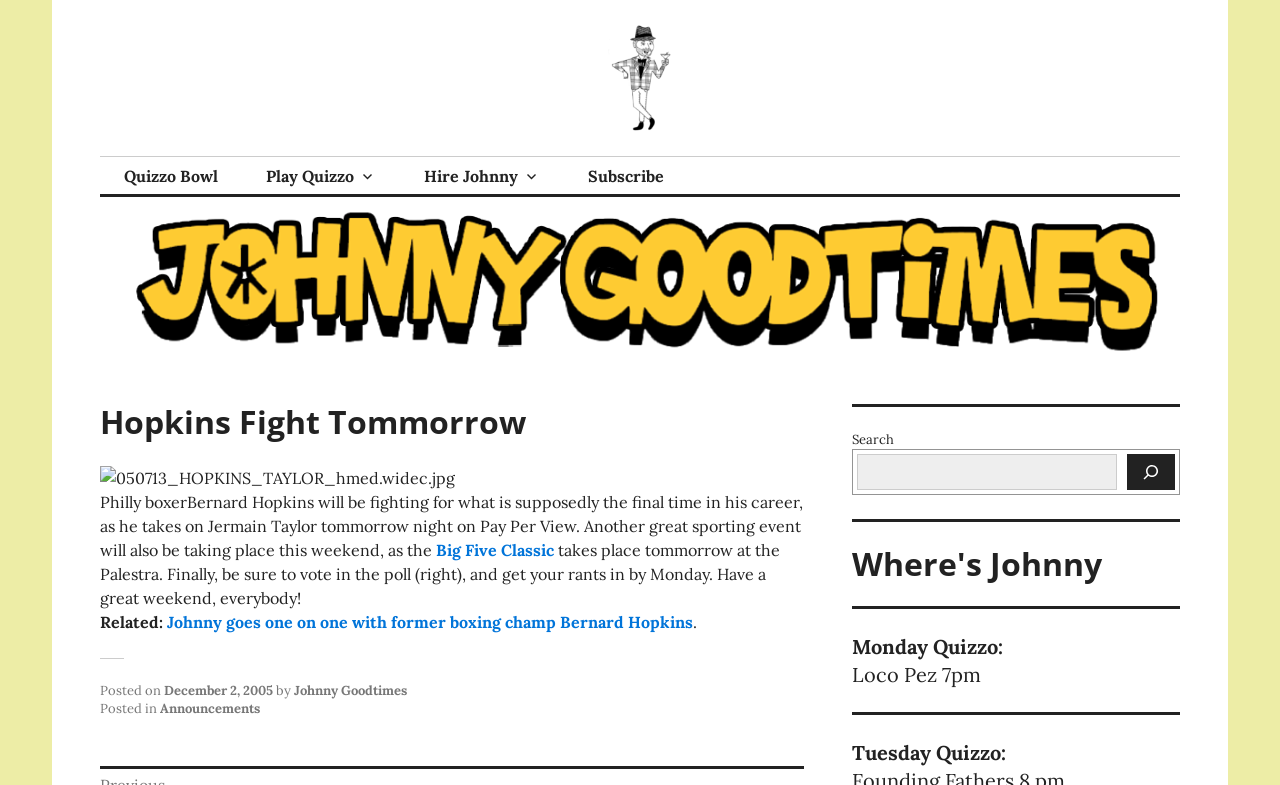What is the name of the event mentioned in the link 'Johnny goes one on one with former boxing champ Bernard Hopkins'?
Examine the image and give a concise answer in one word or a short phrase.

Interview